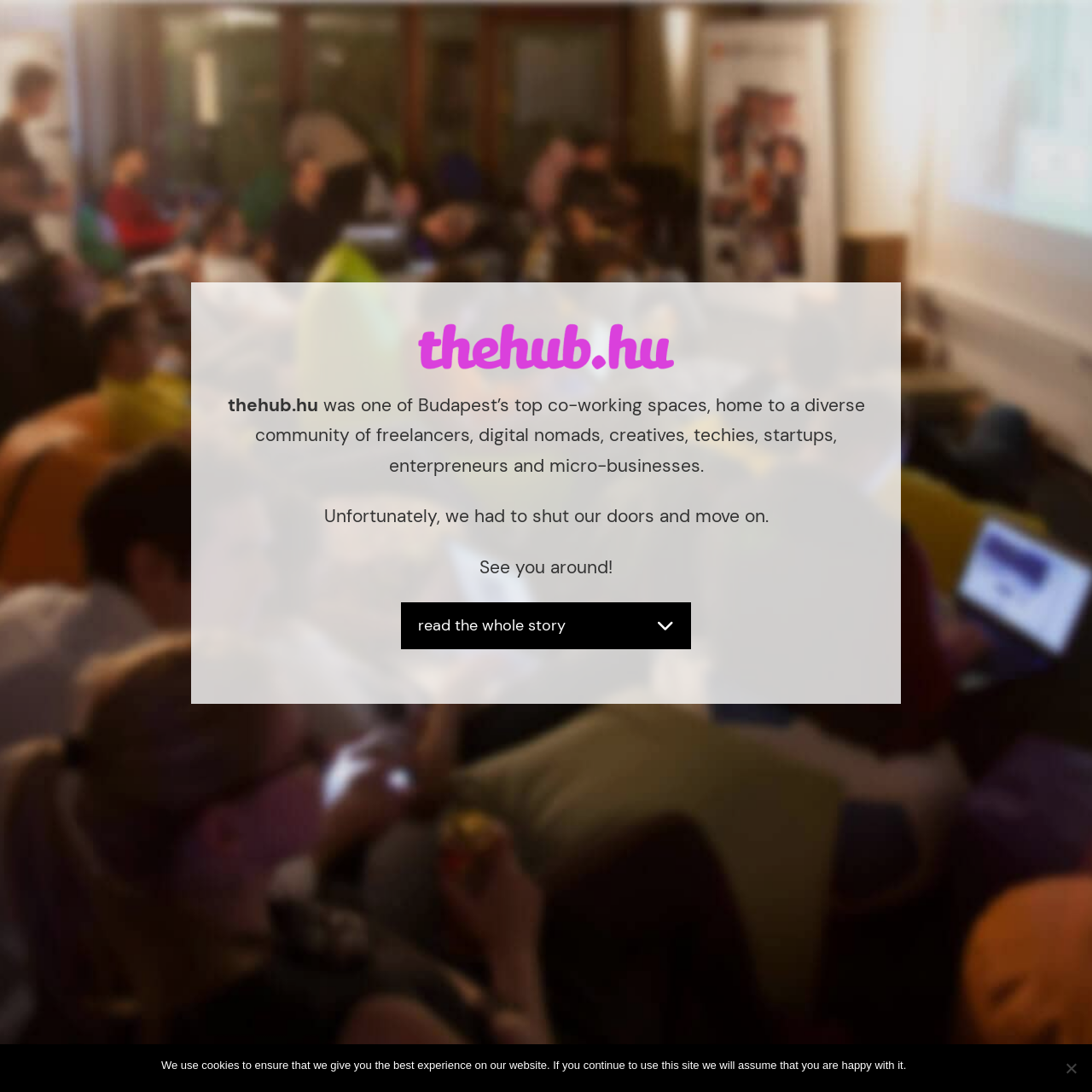Give a detailed account of the webpage's layout and content.

The webpage is about a coworking space in Budapest, specifically "thehub.hu". At the top, there is a figure, likely an image, taking up about a quarter of the screen width. Below the image, there is a paragraph of text that describes the coworking space as a hub for freelancers, digital nomads, creatives, techies, startups, entrepreneurs, and micro-businesses. 

Further down, there is another paragraph of text that announces the closure of the coworking space. Below this, there is a short farewell message. 

Next to the farewell message, there is a button labeled "read the whole story" that, when expanded, controls a panel with a heading of the same name. 

At the very bottom of the page, there is a cookie notice dialog that is not modal, meaning it does not block the rest of the page. The dialog contains a message about the use of cookies on the website and provides an "OK" button to acknowledge this. There is also a "No" option, but it is not clear what this option does.